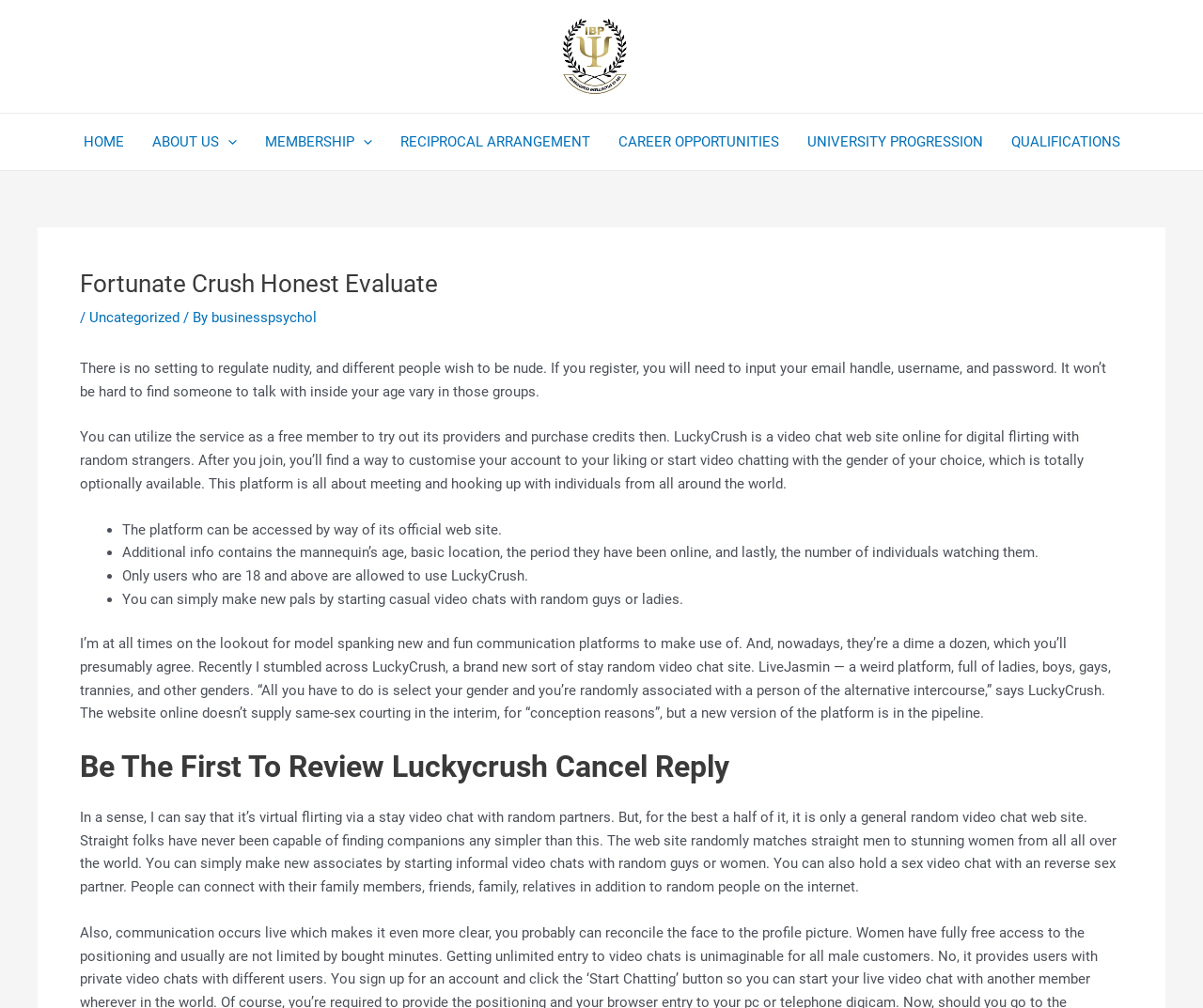What is the minimum age requirement to use the website?
Refer to the image and provide a one-word or short phrase answer.

18